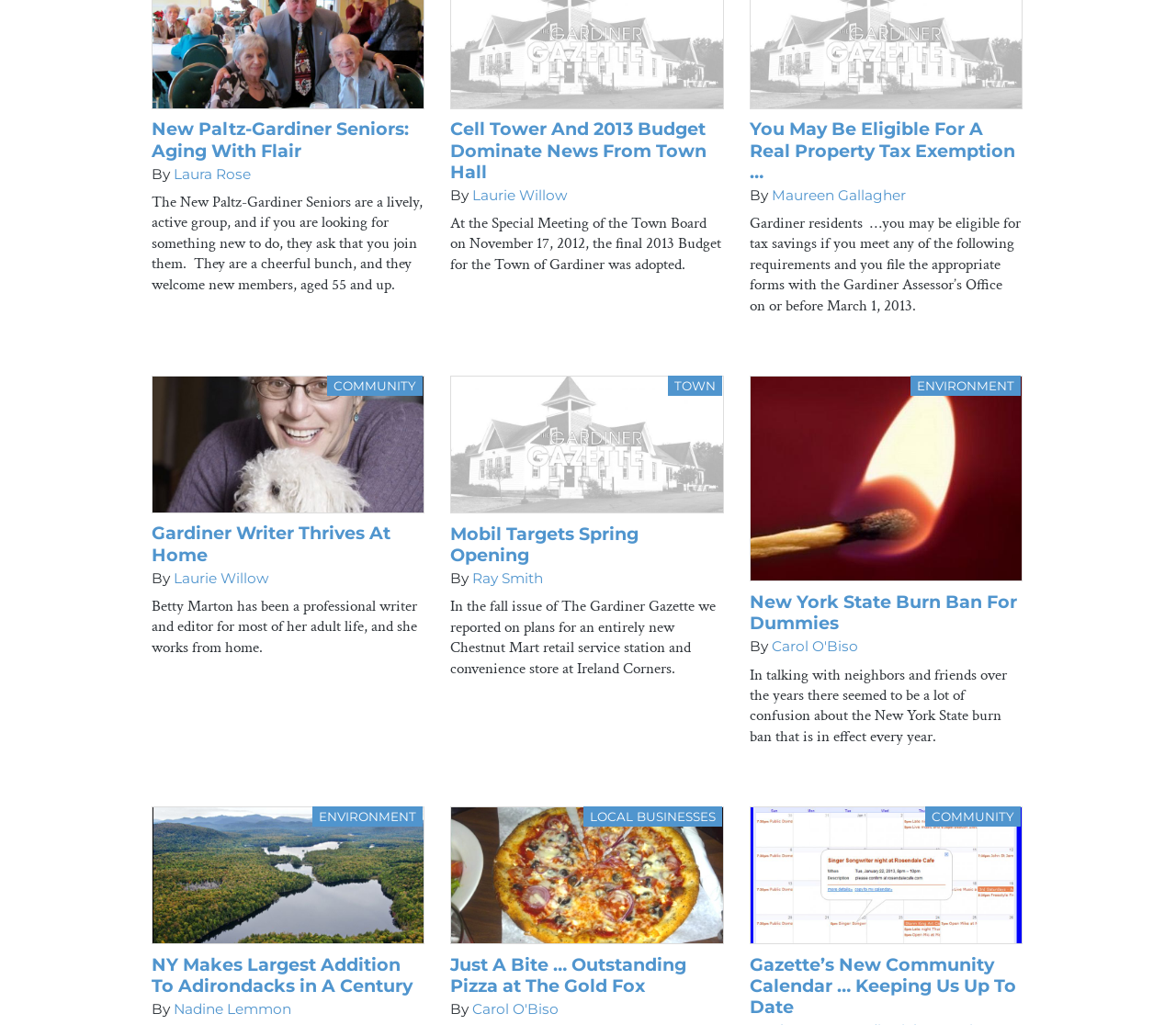Please identify the bounding box coordinates of the area I need to click to accomplish the following instruction: "Learn more about Cell Tower And 2013 Budget".

[0.383, 0.115, 0.601, 0.178]